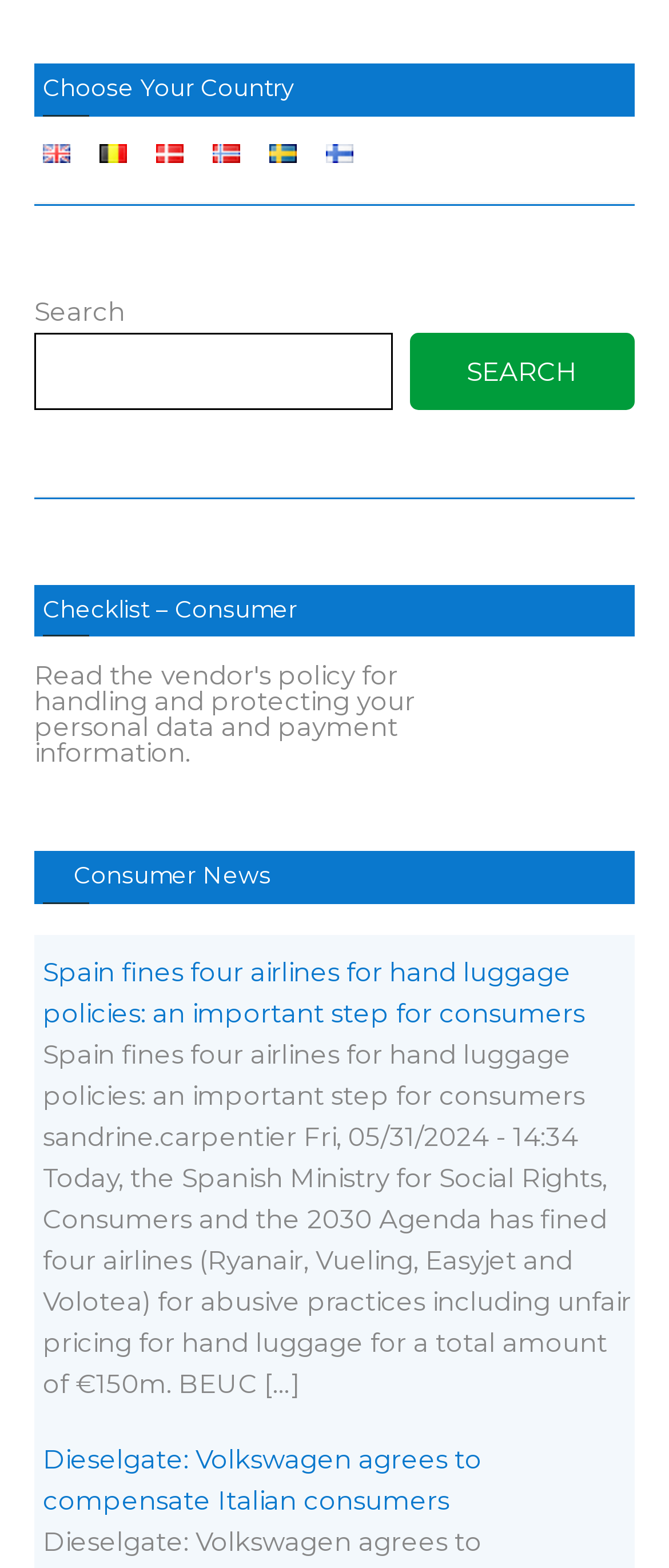Please provide the bounding box coordinates for the element that needs to be clicked to perform the following instruction: "Search for something". The coordinates should be given as four float numbers between 0 and 1, i.e., [left, top, right, bottom].

[0.051, 0.212, 0.587, 0.261]